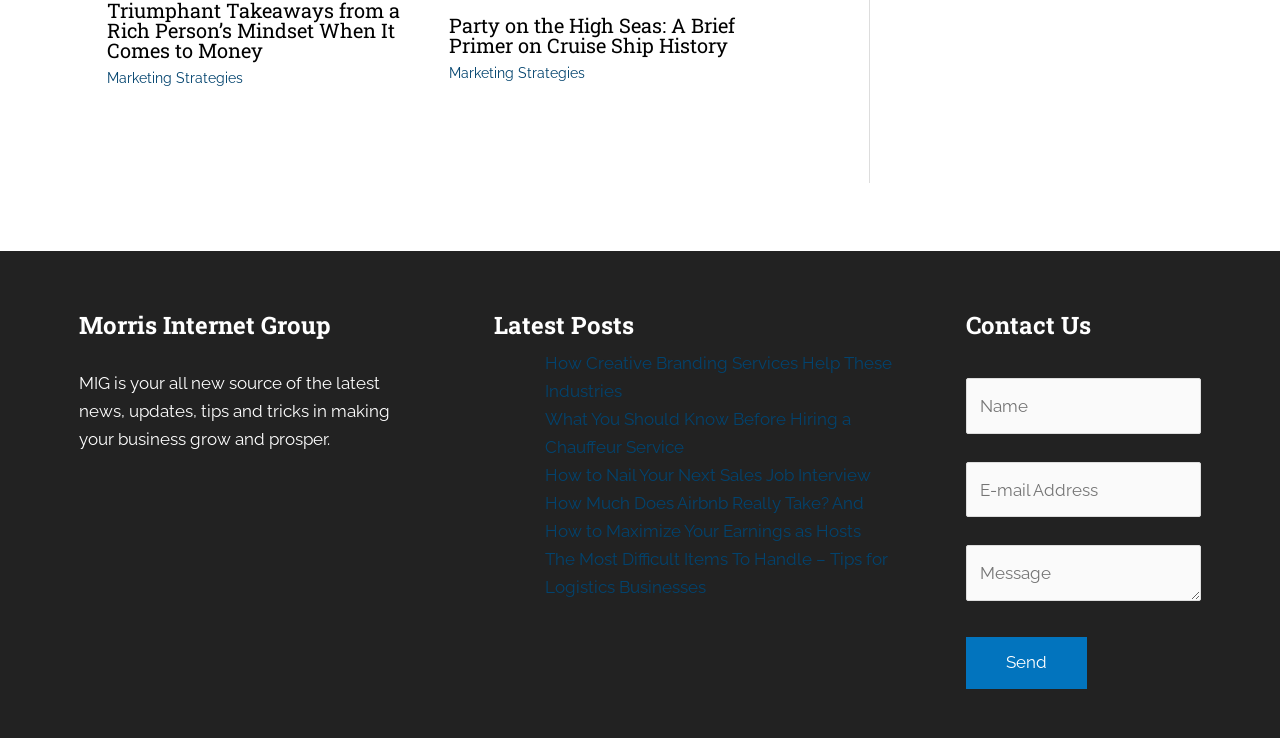Find the bounding box coordinates of the element's region that should be clicked in order to follow the given instruction: "Click on the 'Marketing Strategies' link". The coordinates should consist of four float numbers between 0 and 1, i.e., [left, top, right, bottom].

[0.083, 0.094, 0.189, 0.116]